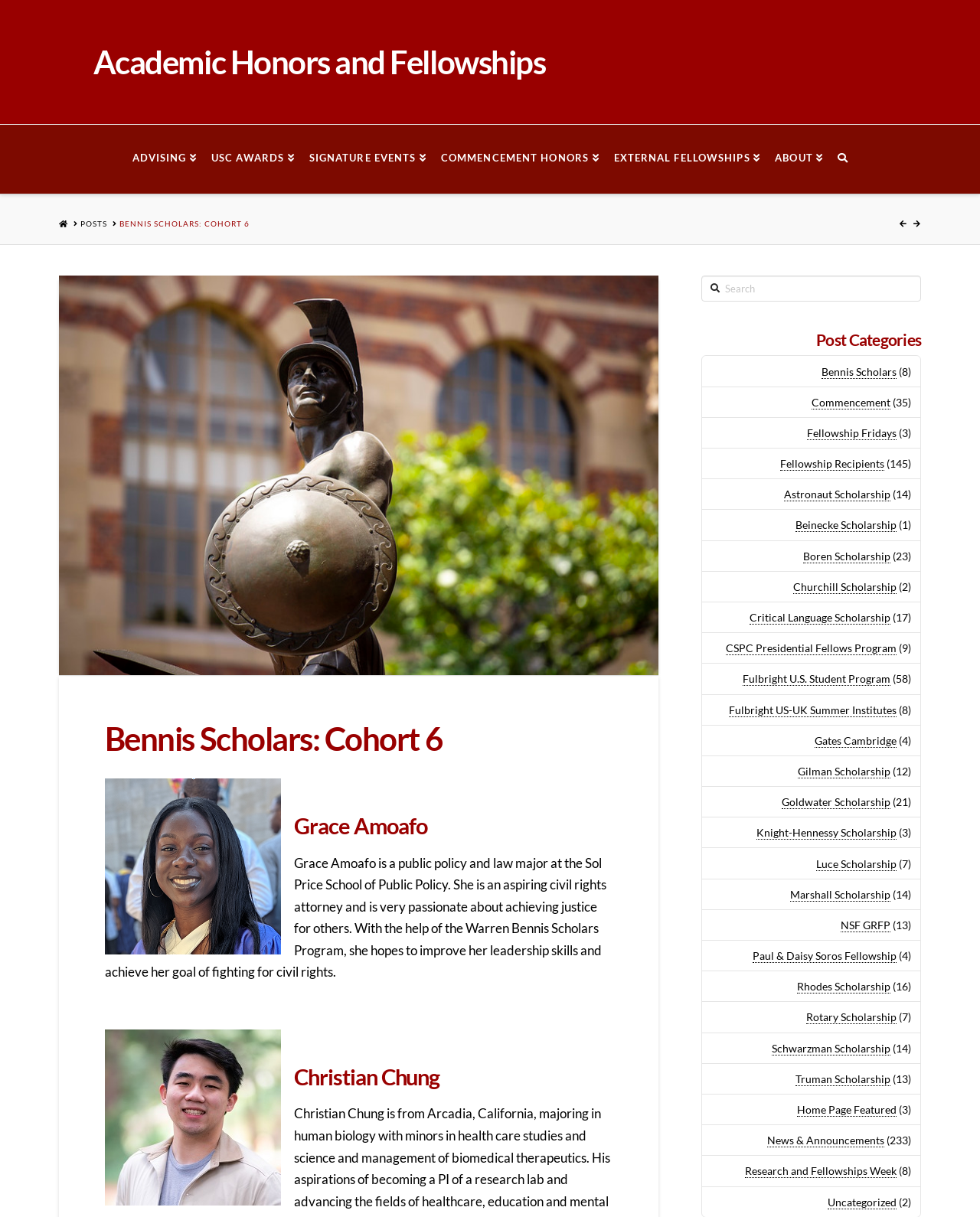Answer the following query concisely with a single word or phrase:
What is the name of the second fellowship listed?

Beinecke Scholarship